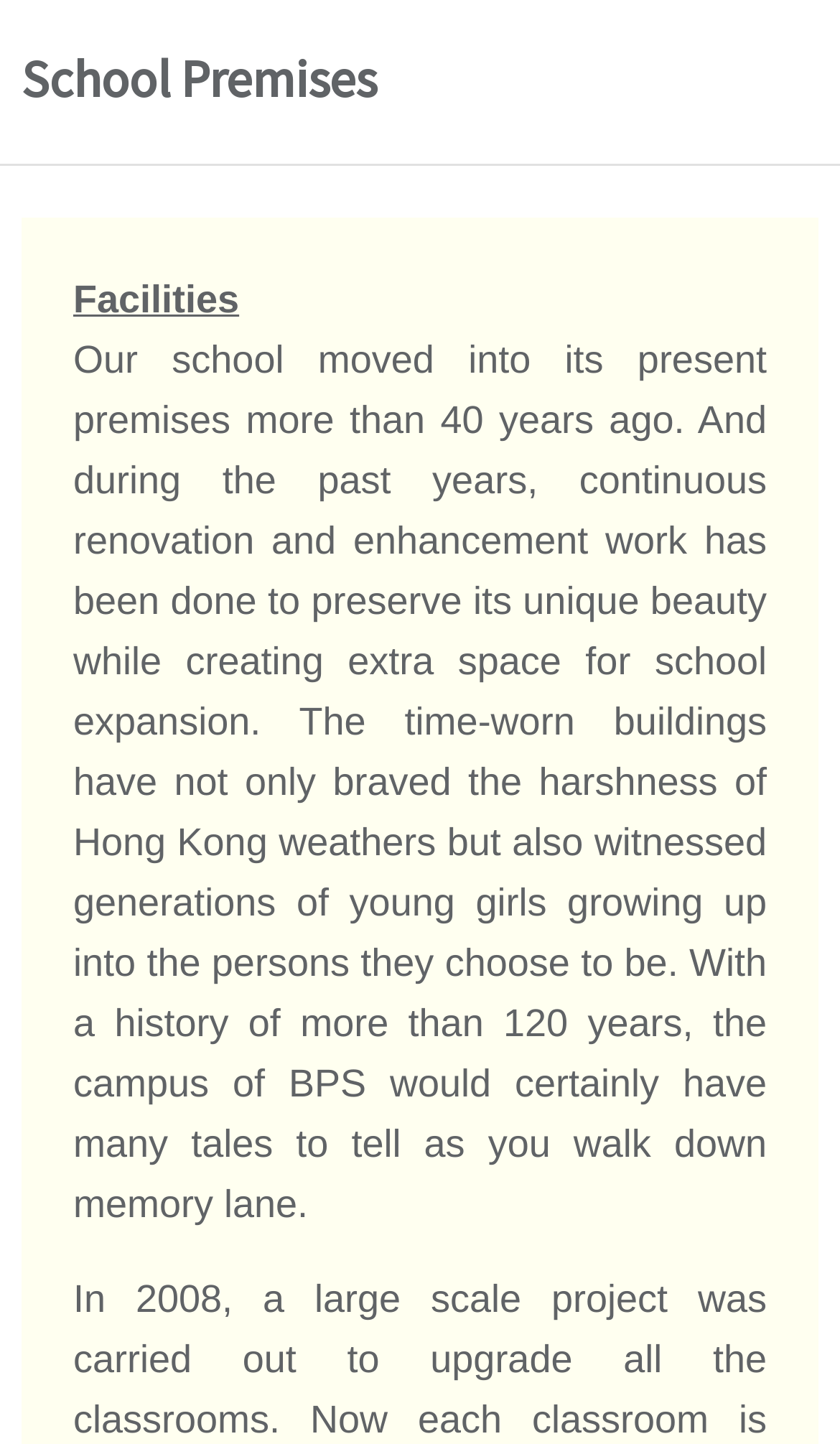Provide the bounding box coordinates in the format (top-left x, top-left y, bottom-right x, bottom-right y). All values are floating point numbers between 0 and 1. Determine the bounding box coordinate of the UI element described as: русский язык

None